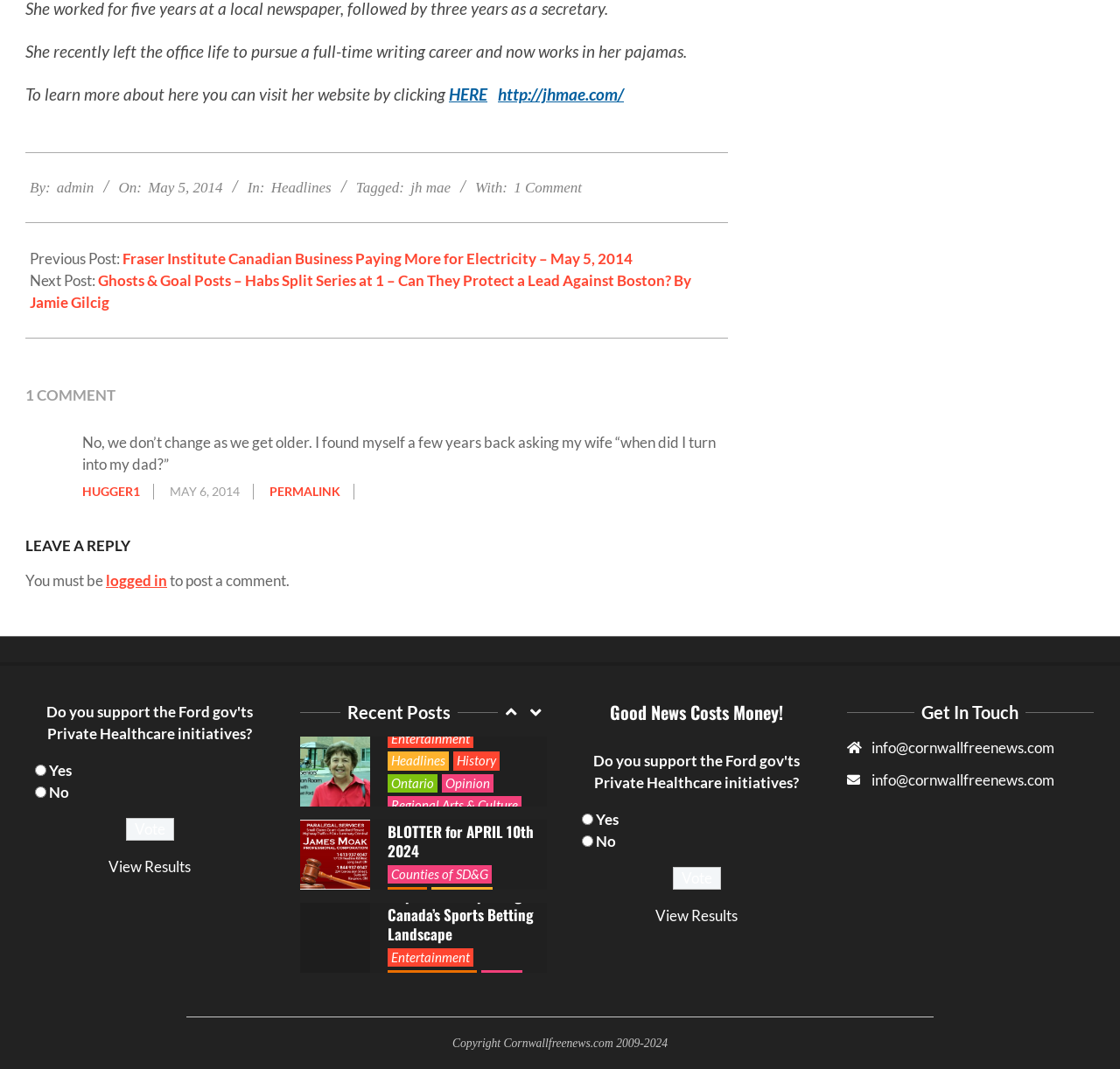What is the category of the article 'SD&G OPP POLICE BLOTTER for APRIL 10th 2024'?
Use the screenshot to answer the question with a single word or phrase.

Crime